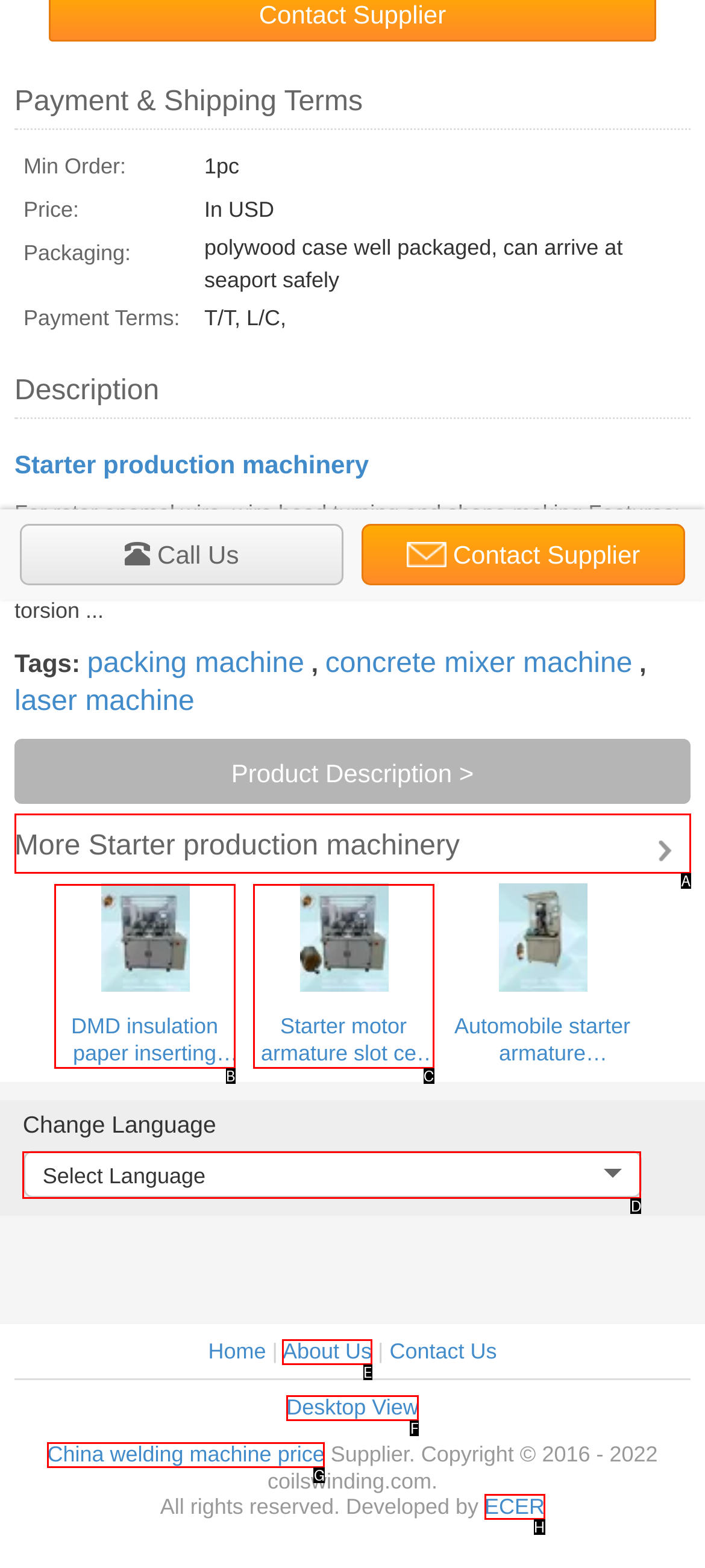Tell me which one HTML element best matches the description: Select Language Answer with the option's letter from the given choices directly.

D